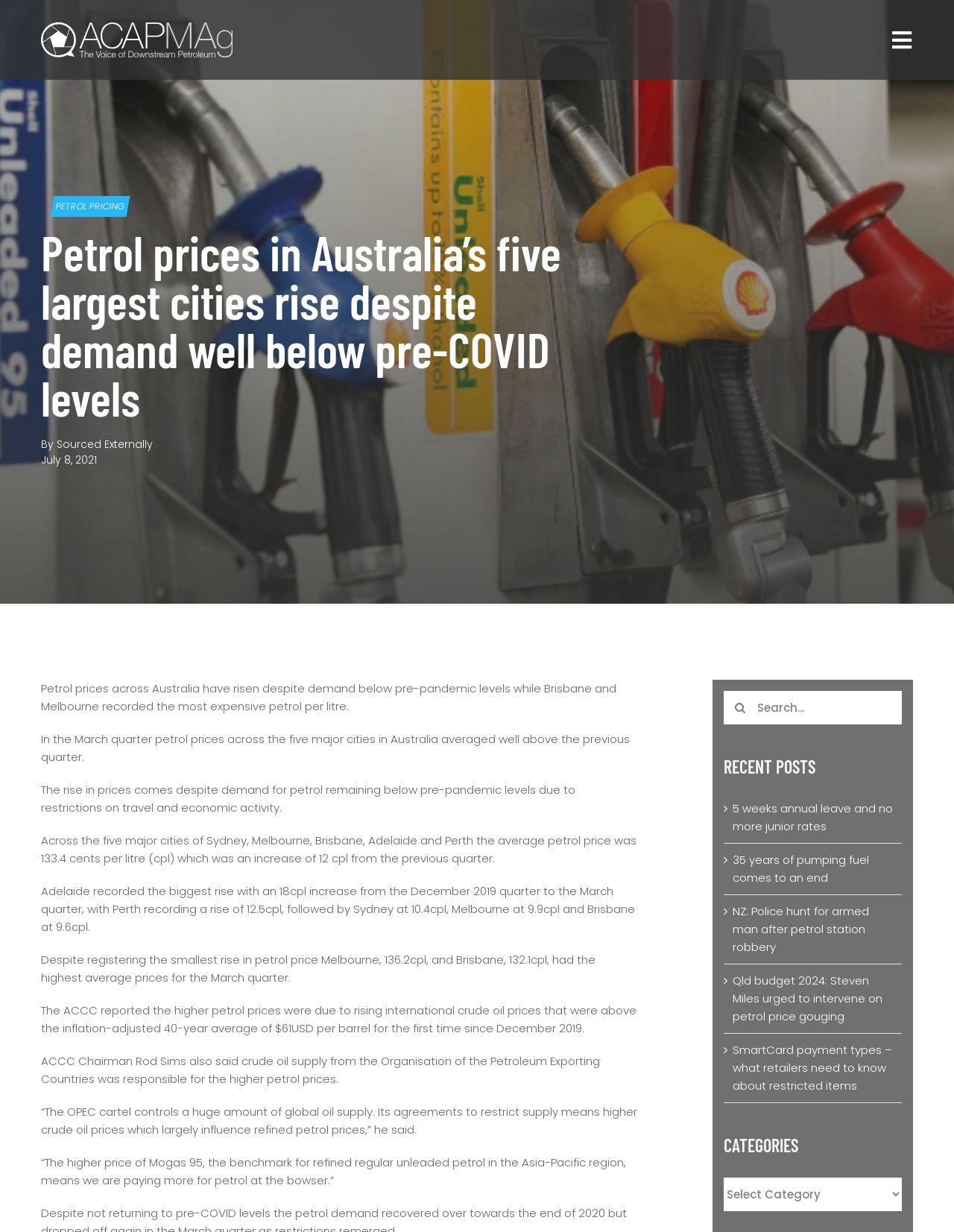What is the name of the organisation responsible for the higher petrol prices?
Kindly answer the question with as much detail as you can.

This answer can be found in the StaticText element with the text 'ACCC Chairman Rod Sims also said crude oil supply from the Organisation of the Petroleum Exporting Countries was responsible for the higher petrol prices.'